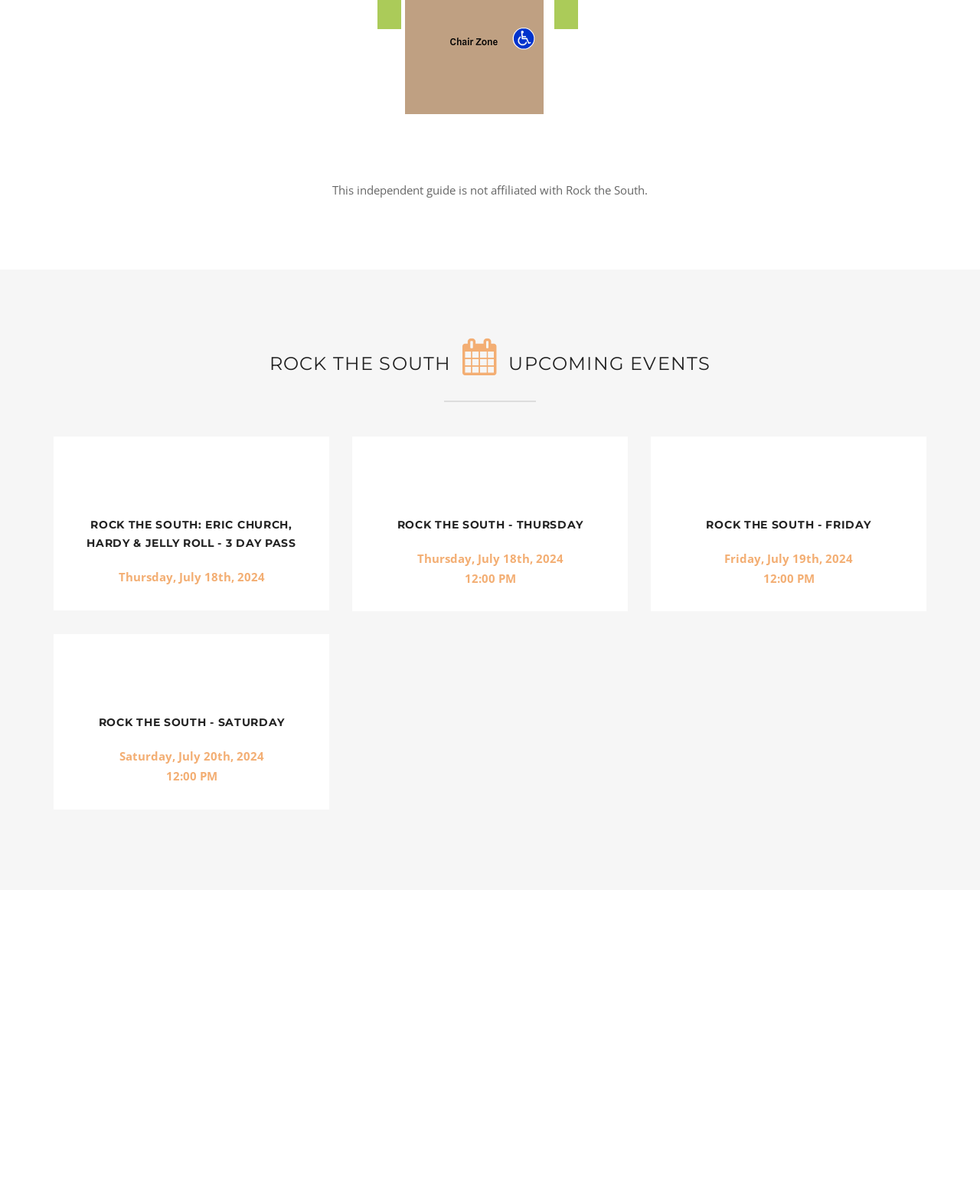Answer the question briefly using a single word or phrase: 
Who is performing at Rock the South?

Eric Church, Hardy, and Jelly Roll